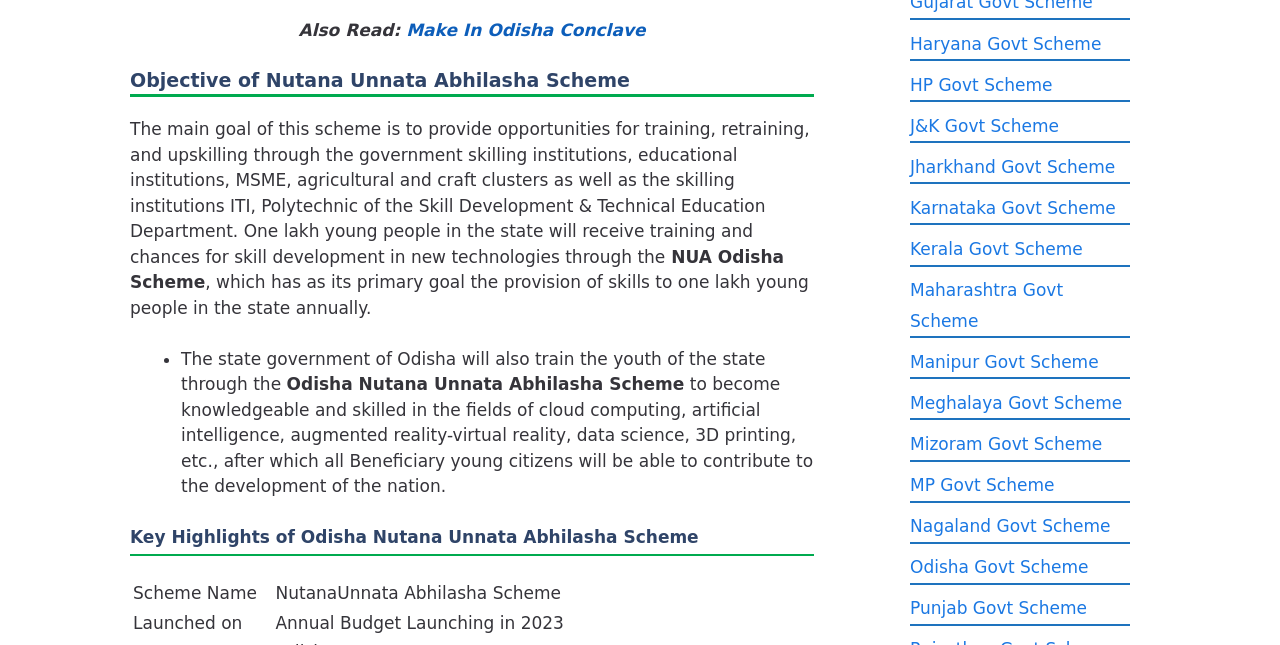How many young people will receive training under the scheme annually?
We need a detailed and meticulous answer to the question.

According to the webpage, one lakh young people in the state will receive training and chances for skill development in new technologies through the Nutana Unnata Abhilasha Scheme annually.